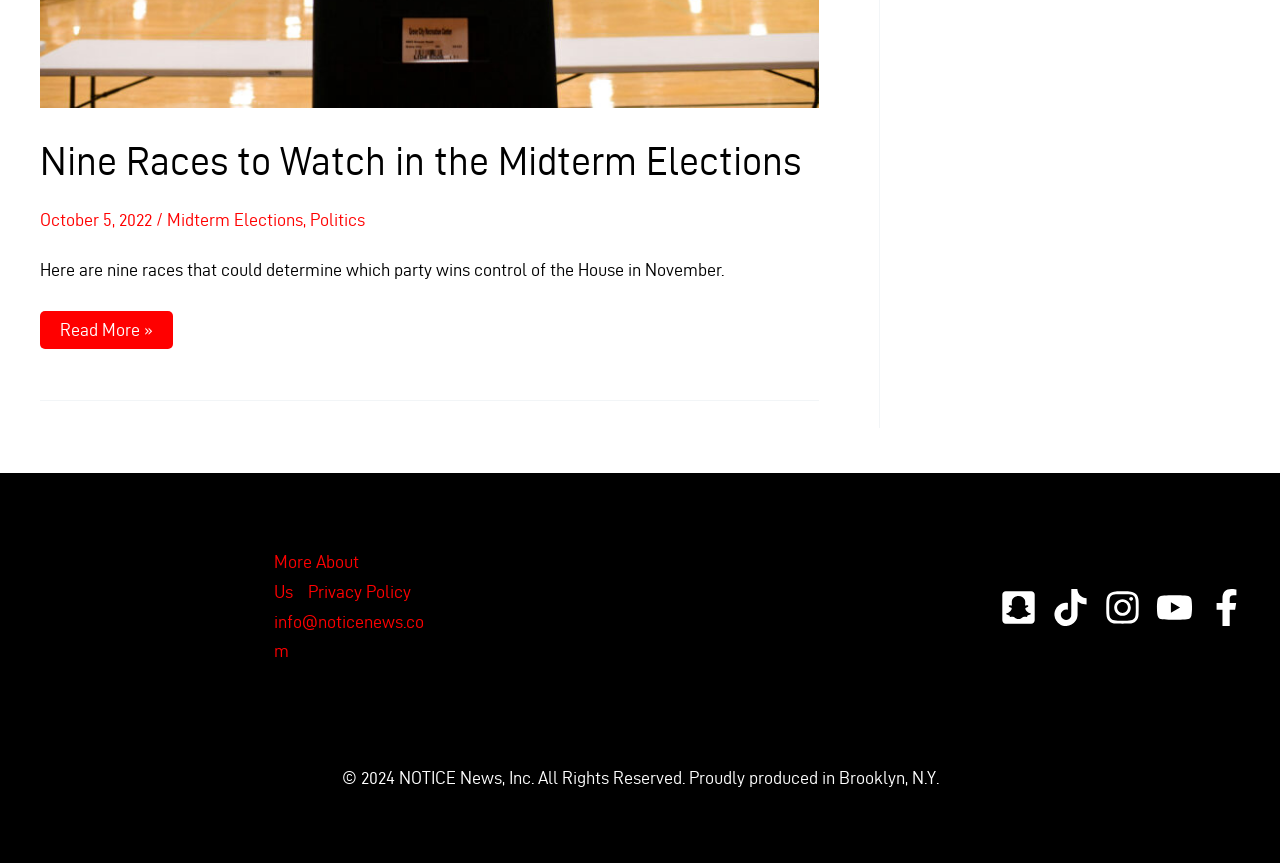Identify the bounding box coordinates of the area you need to click to perform the following instruction: "Check out Politics page".

[0.242, 0.243, 0.285, 0.265]